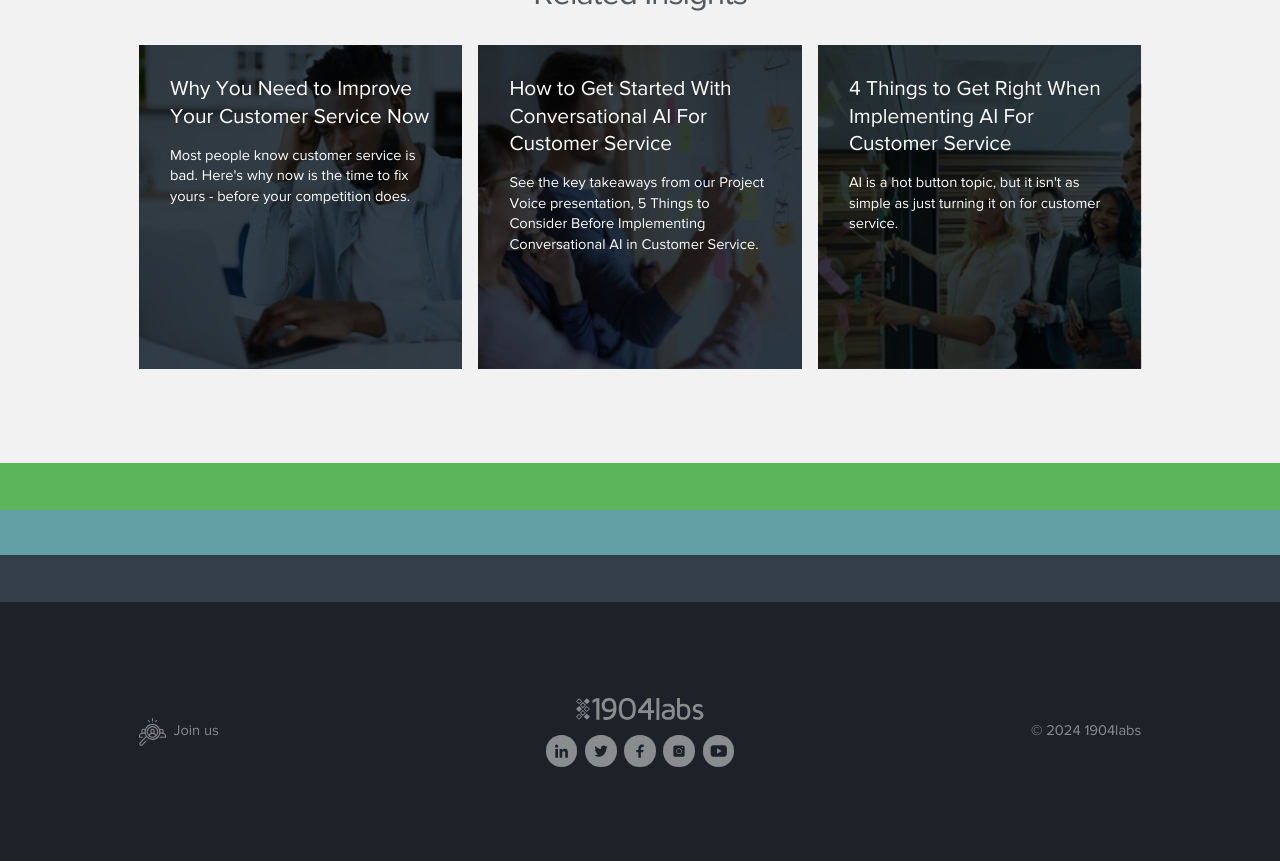Please identify the bounding box coordinates of the region to click in order to complete the task: "Read 'Pictures and photos'". The coordinates must be four float numbers between 0 and 1, specified as [left, top, right, bottom].

None